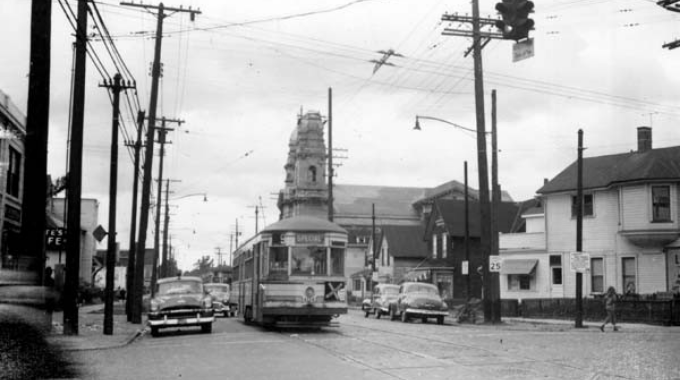What type of structure is visible in the background?
Provide a well-explained and detailed answer to the question.

In the background of the image, a prominent church steeple is visible, which adds character to the scene and provides context about the surrounding buildings.